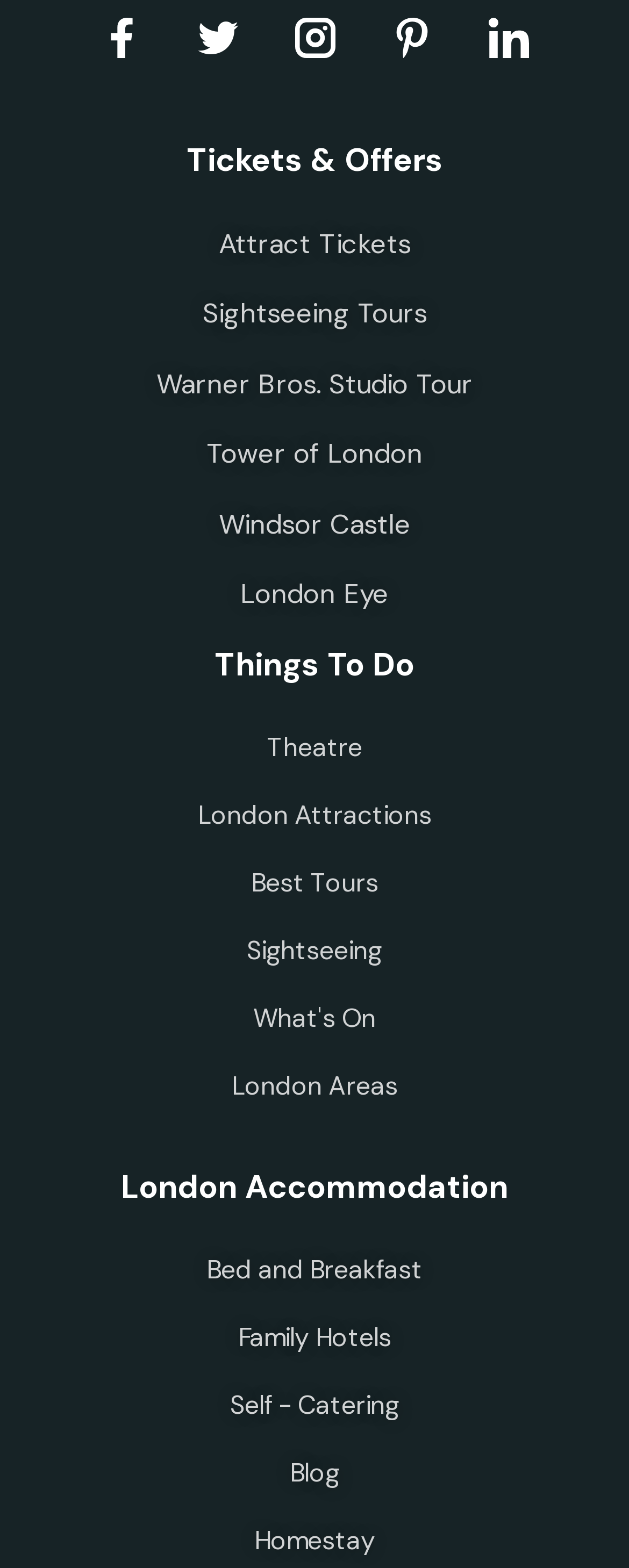Identify the bounding box coordinates of the clickable region necessary to fulfill the following instruction: "Book a Bed and Breakfast". The bounding box coordinates should be four float numbers between 0 and 1, i.e., [left, top, right, bottom].

[0.051, 0.797, 0.949, 0.822]